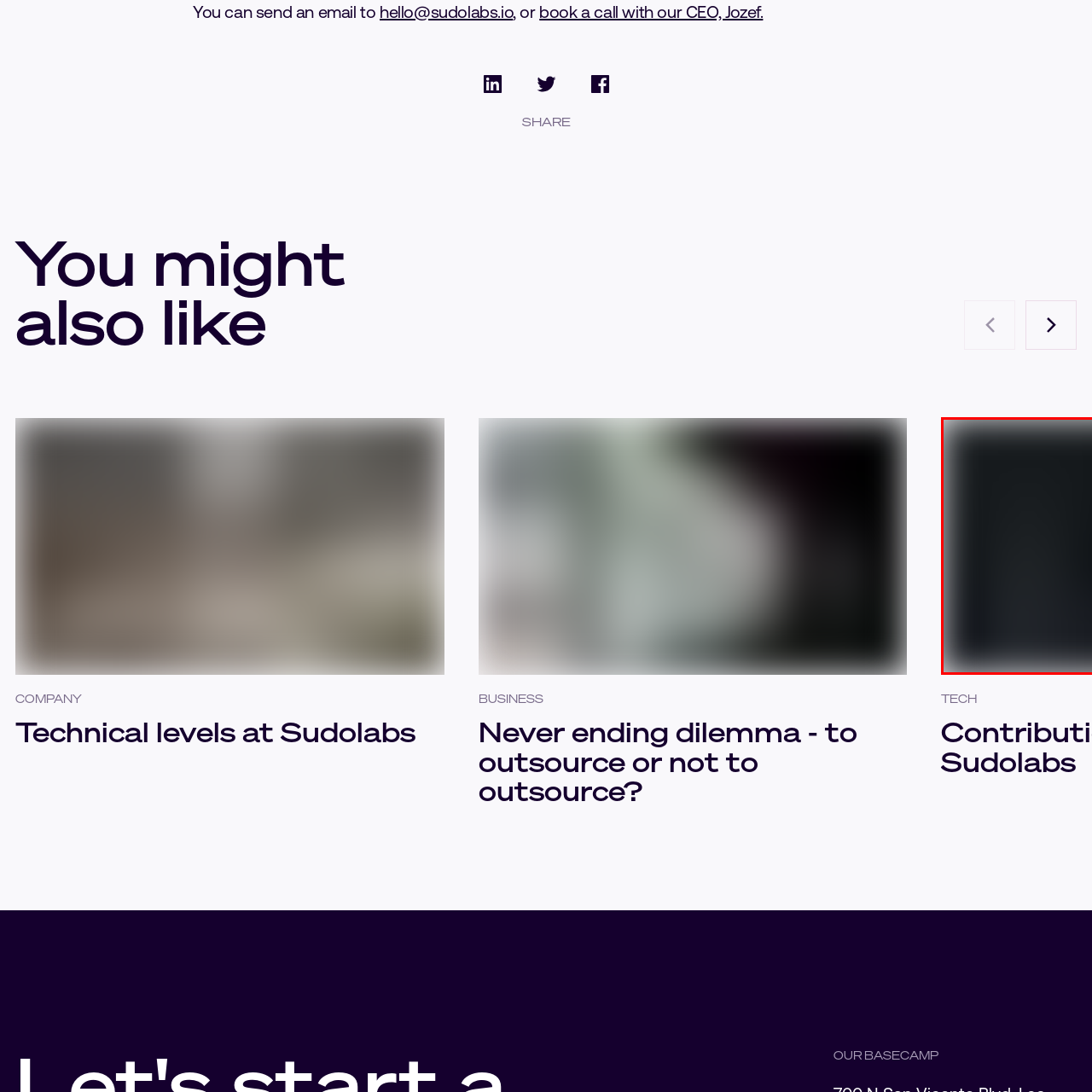Provide a detailed account of the visual content within the red-outlined section of the image.

The image appears to represent a design element featuring a dark background, possibly intended for visual emphasis in a digital layout. Its placement within a web interface suggests it may serve as a backdrop or highlight for textual information or buttons. Given the context of the surrounding content, it could contribute to the overall aesthetic of the webpage, providing a modern and streamlined visual experience. The image's integration with links and buttons suggests it might play a role in user interaction or navigation within the site.